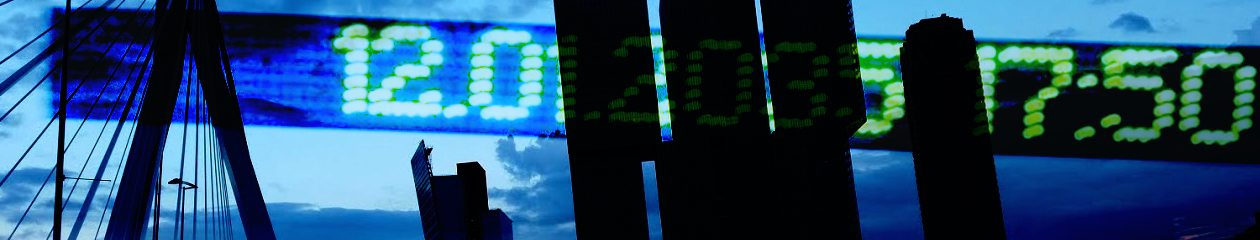Using a single word or phrase, answer the following question: 
What is the theme suggested by the digital display?

time or metrics